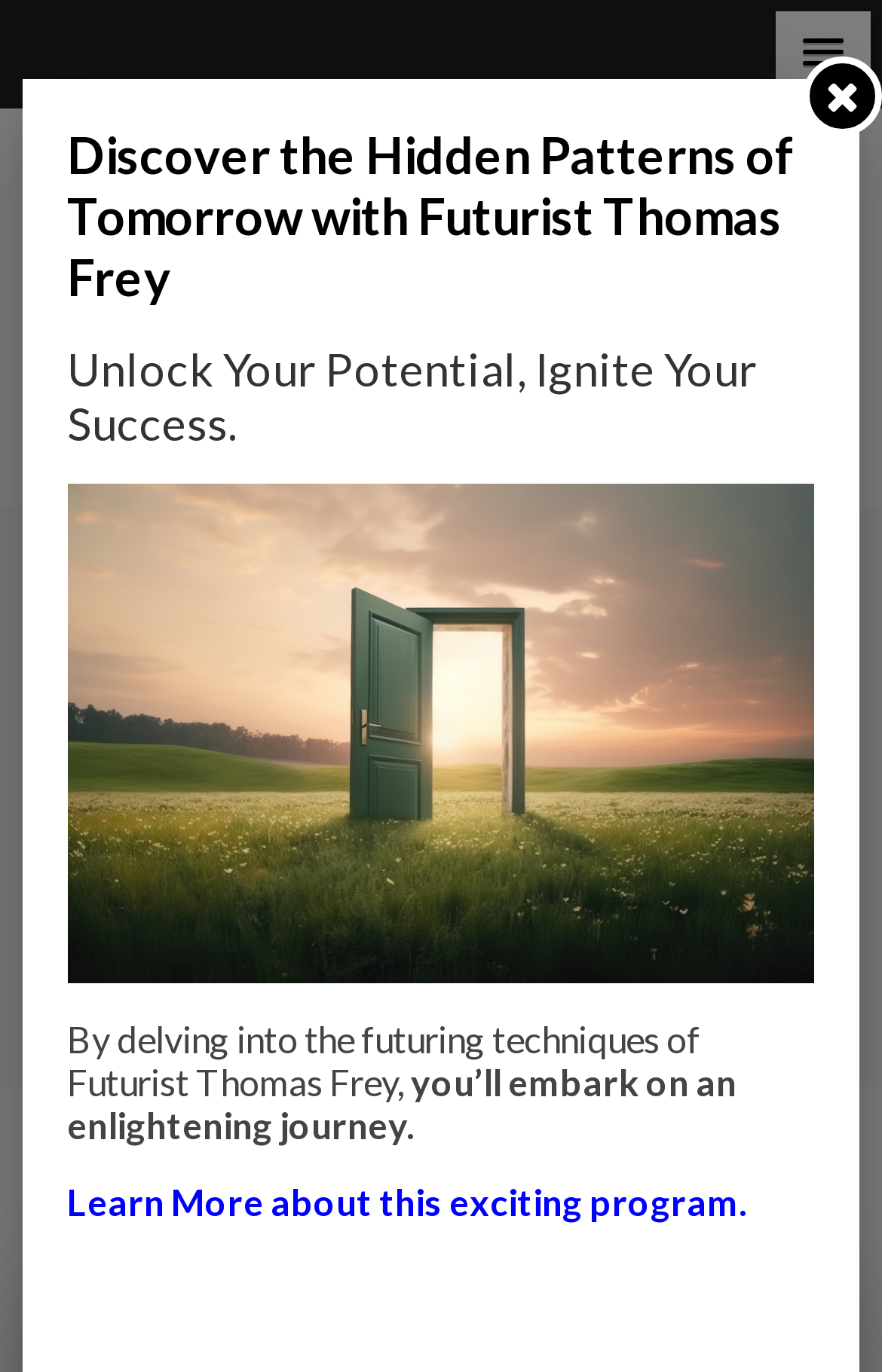What is the purpose of the 'Learn More' link?
From the image, respond using a single word or phrase.

To learn about a program